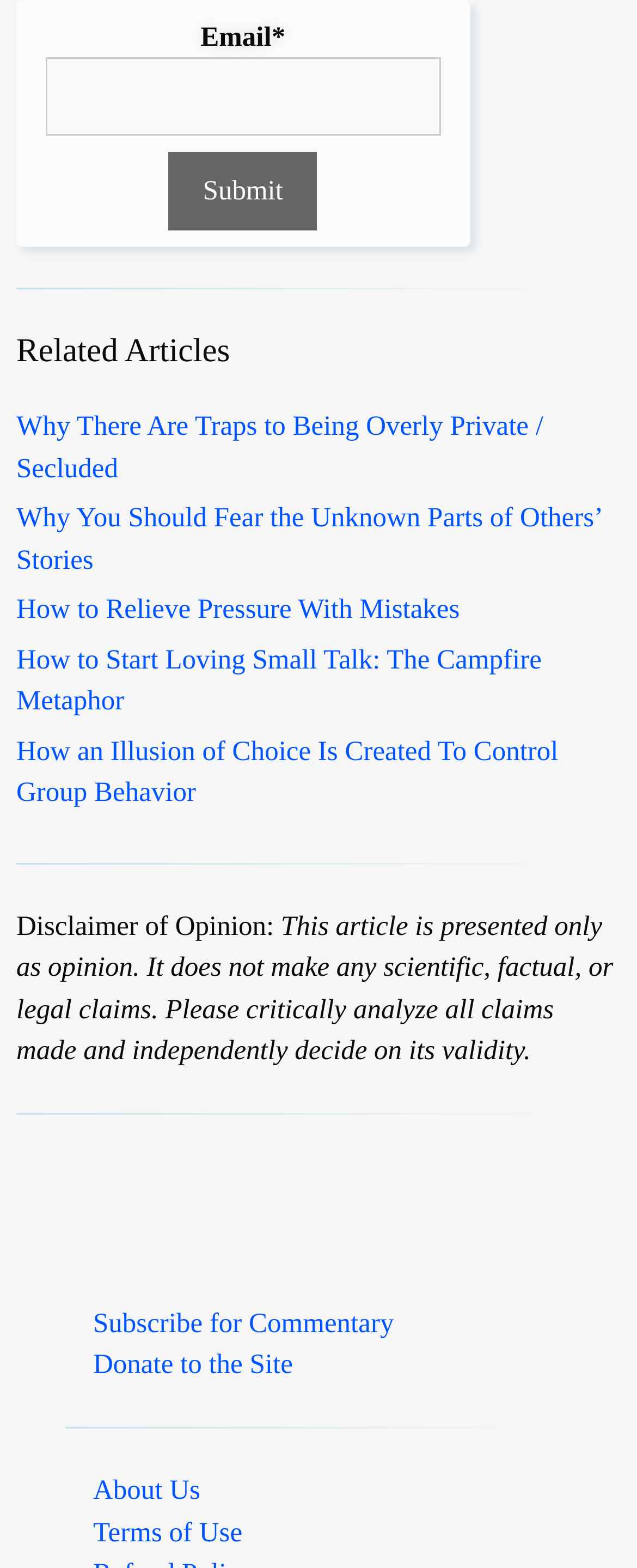Identify the bounding box coordinates of the area that should be clicked in order to complete the given instruction: "Learn about the site". The bounding box coordinates should be four float numbers between 0 and 1, i.e., [left, top, right, bottom].

[0.146, 0.94, 0.315, 0.96]